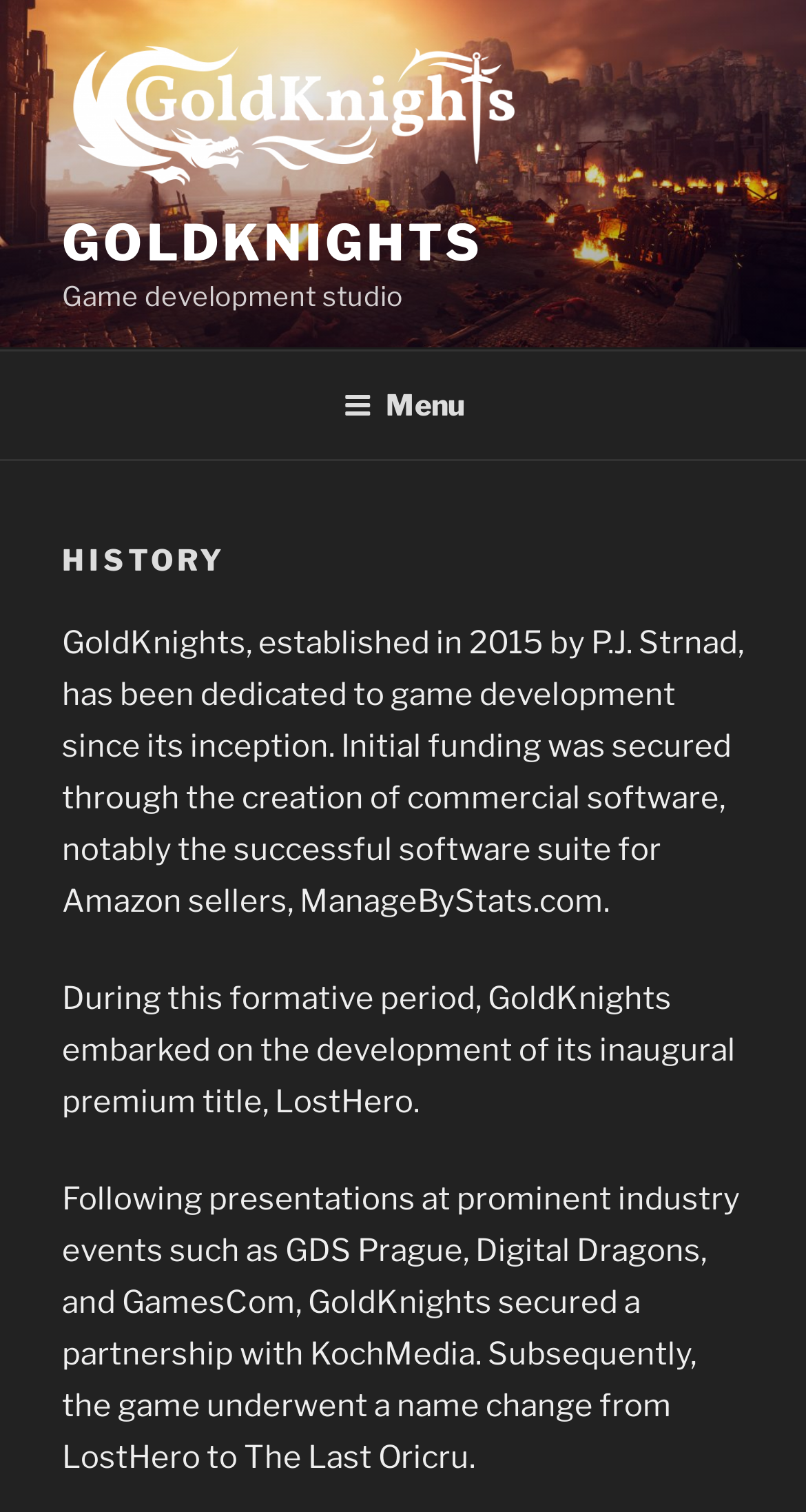Using the image as a reference, answer the following question in as much detail as possible:
What is the name of the game development studio?

The name of the game development studio can be found in the static text element 'Game development studio' which is located below the 'GoldKnights' link and image.